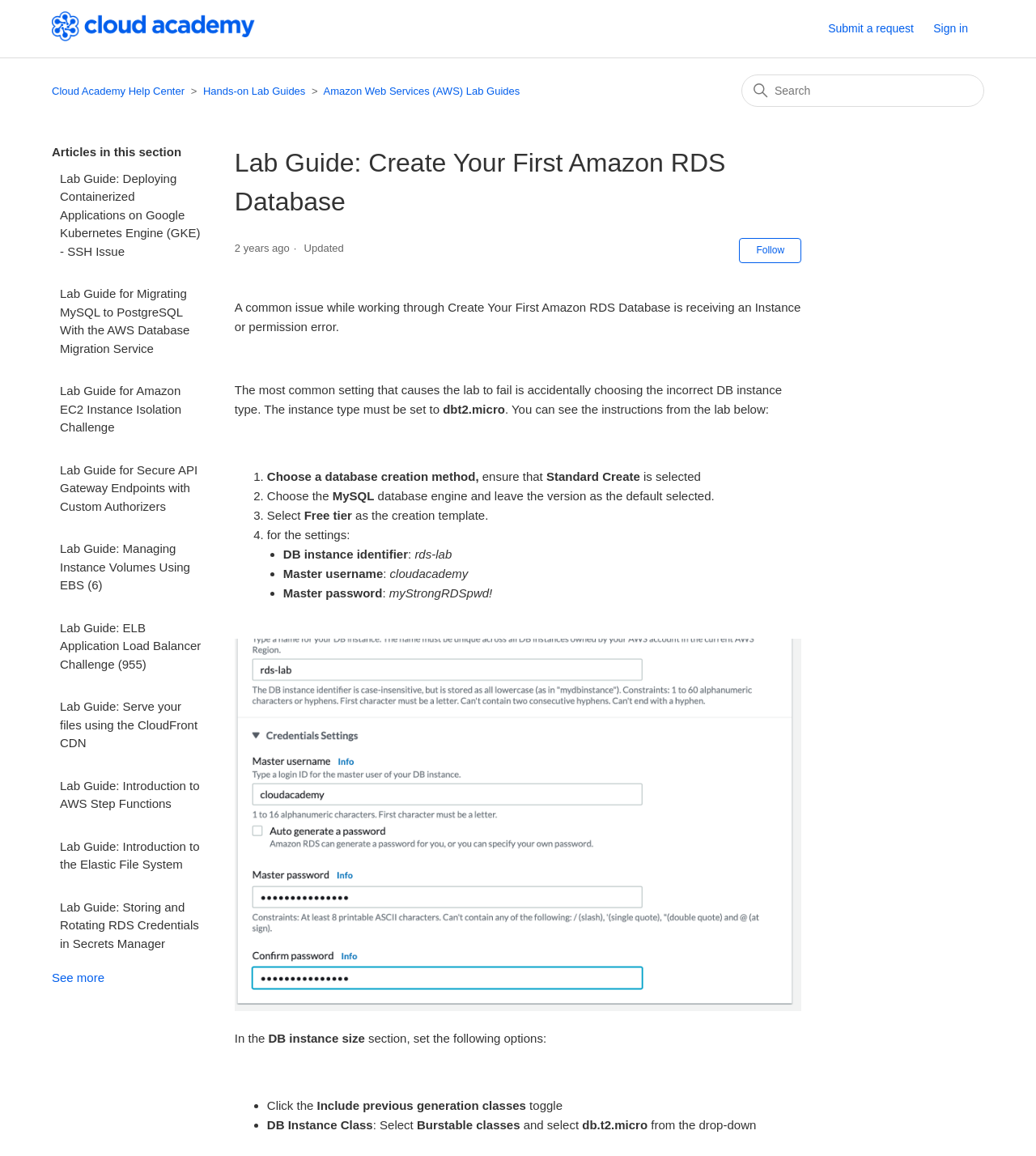Using the webpage screenshot, locate the HTML element that fits the following description and provide its bounding box: "Cloud Academy Help Center".

[0.05, 0.074, 0.178, 0.084]